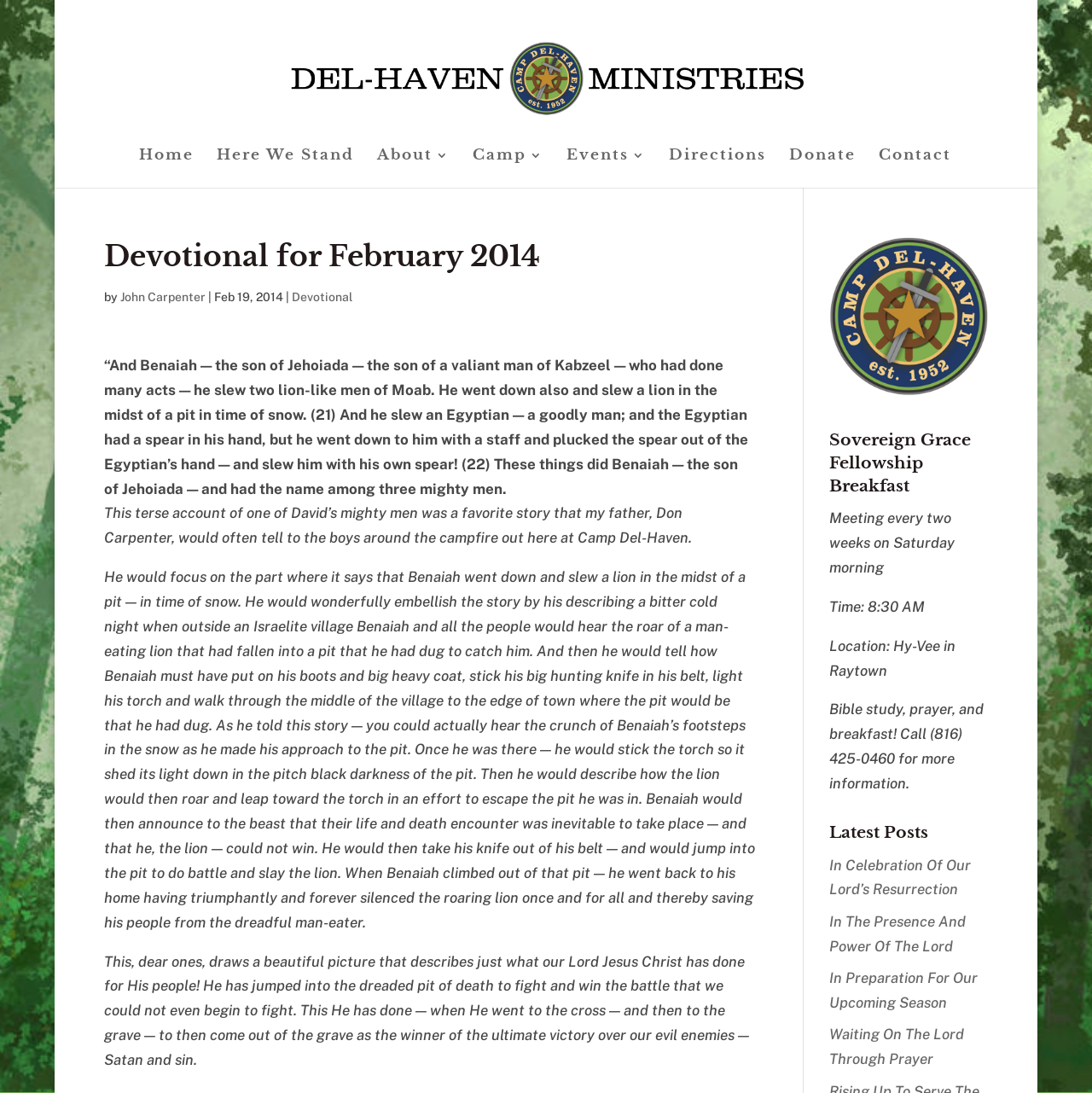Determine the bounding box coordinates of the clickable region to carry out the instruction: "Donate to Del-Haven Ministries".

[0.723, 0.137, 0.784, 0.172]